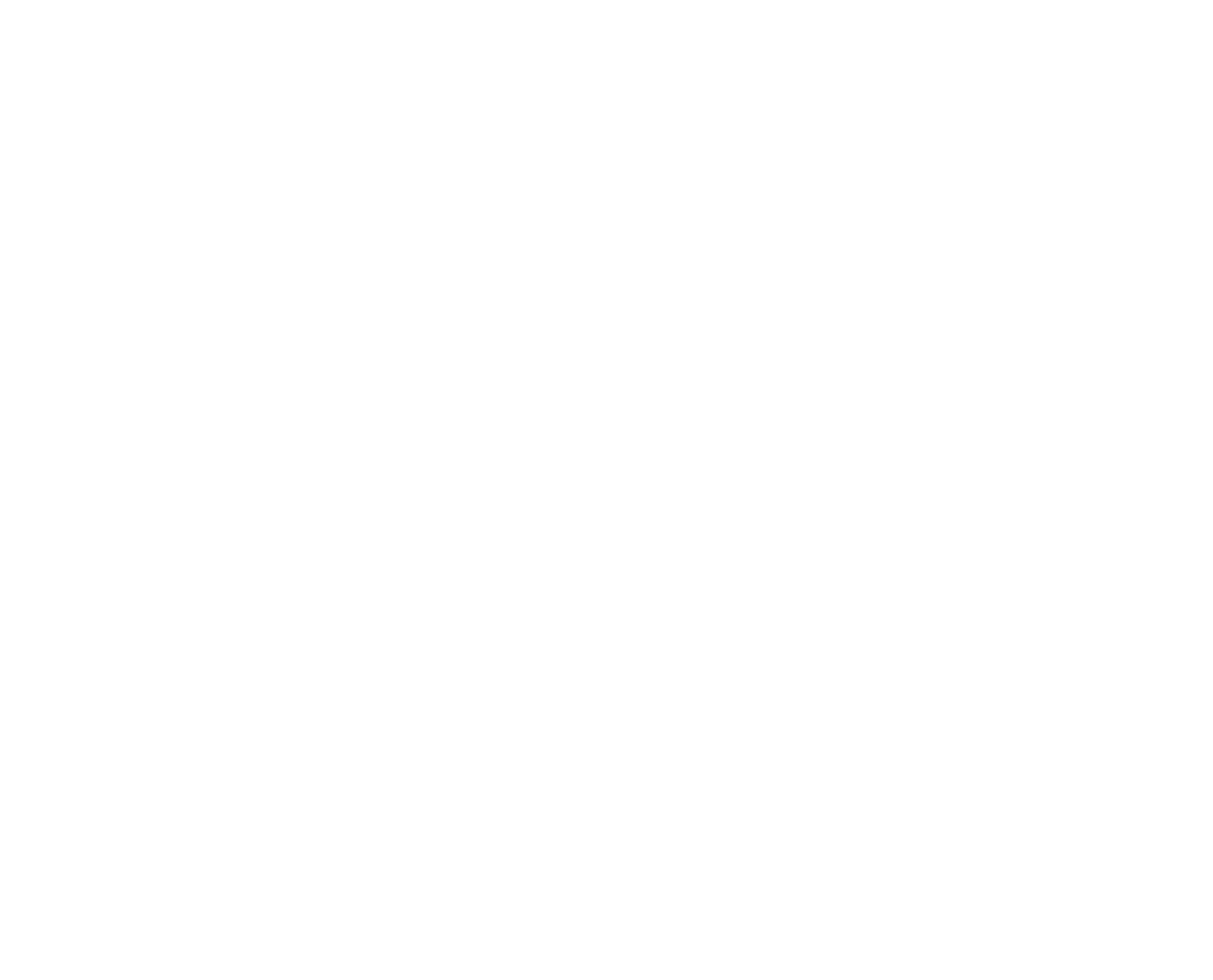What is the main topic of the webpage?
Give a detailed response to the question by analyzing the screenshot.

The webpage appears to be about stainless steel, as indicated by the multiple headings and links related to stainless steel, such as 'New lean alternative to nickel-based alloys', 'Sustainable stainless steel fuel tanks for hybrid and ICE vehicles', and 'Stainless steel stacks up for fuel cell bipolar plates'.